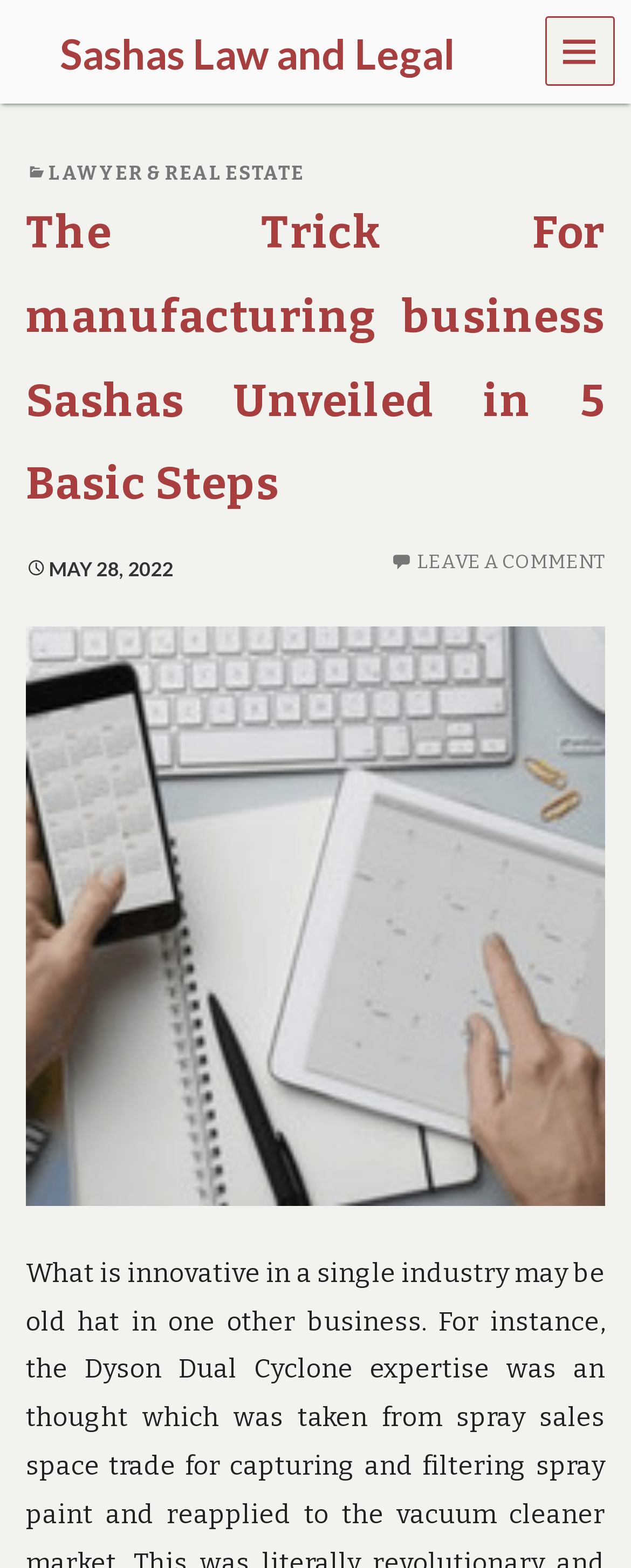Using the provided element description, identify the bounding box coordinates as (top-left x, top-left y, bottom-right x, bottom-right y). Ensure all values are between 0 and 1. Description: Lawyer & Real Estate

[0.077, 0.103, 0.482, 0.118]